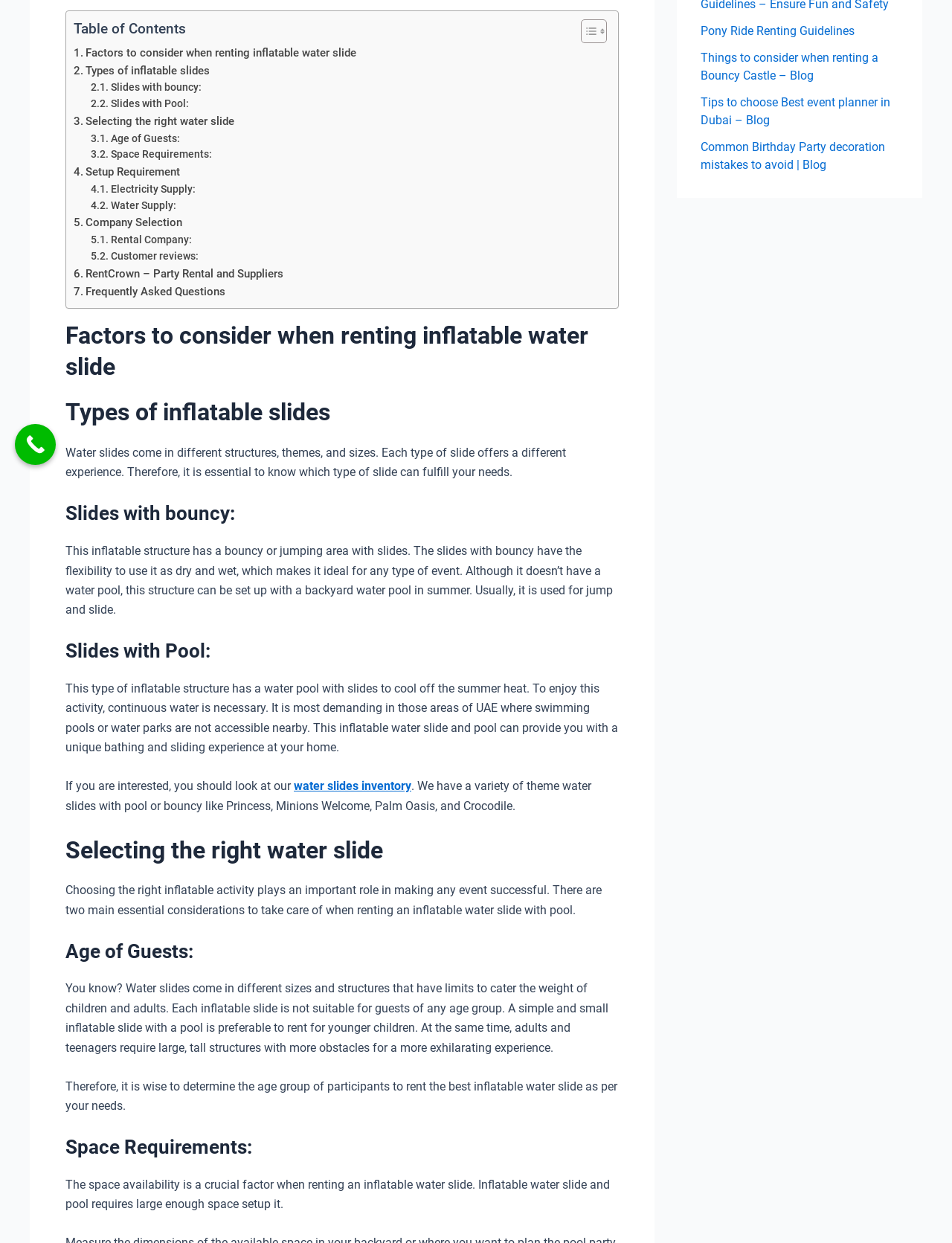Bounding box coordinates are to be given in the format (top-left x, top-left y, bottom-right x, bottom-right y). All values must be floating point numbers between 0 and 1. Provide the bounding box coordinate for the UI element described as: Types of inflatable slides

[0.077, 0.05, 0.22, 0.064]